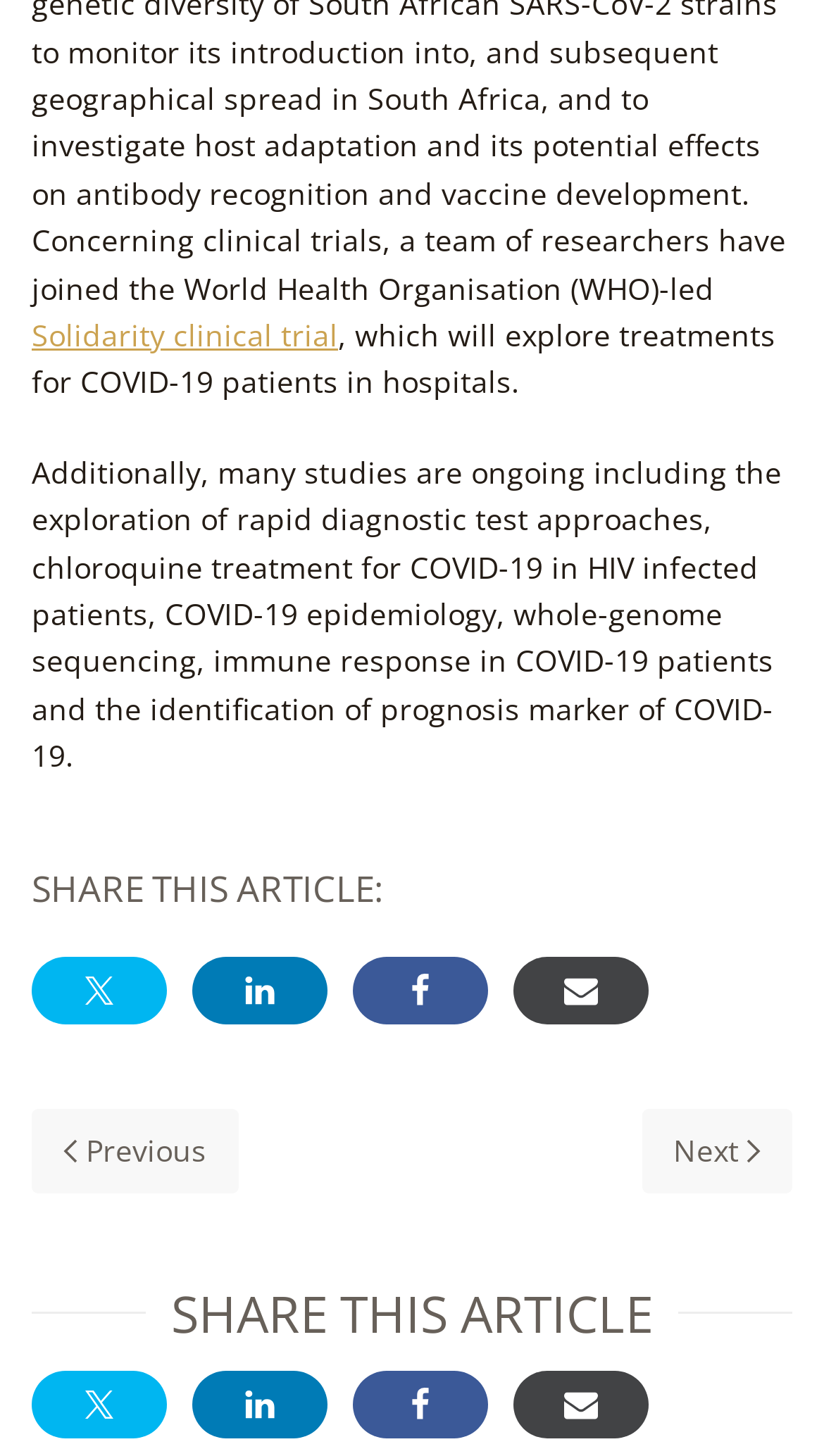Respond to the question below with a concise word or phrase:
What is the name of the clinical trial?

Solidarity clinical trial